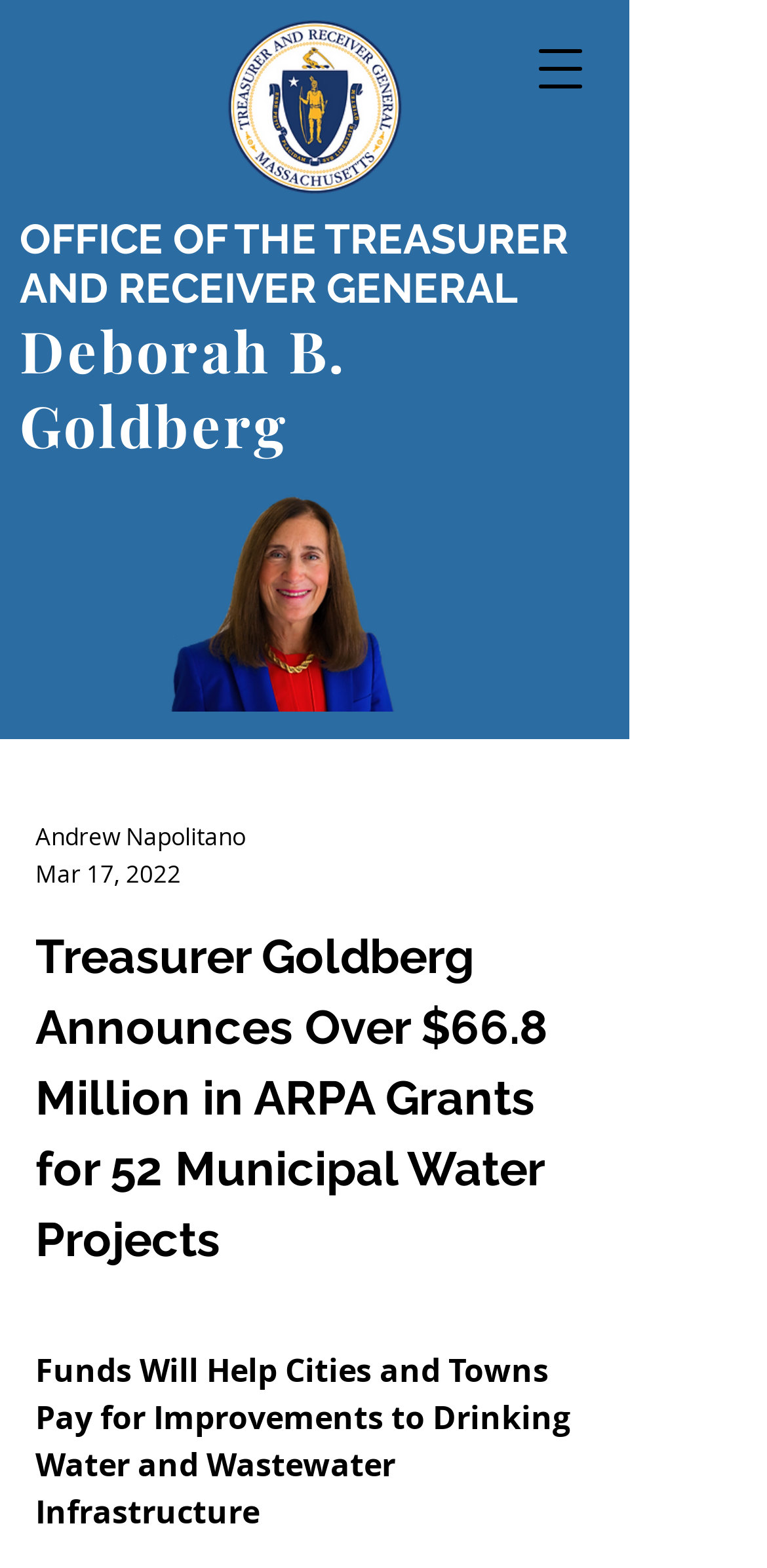Write a detailed summary of the webpage, including text, images, and layout.

The webpage appears to be an official government press release or announcement. At the top left corner, there is a Massachusetts state seal image. Next to it, there is a button to open a navigation menu. 

Below the state seal, there is a heading that reads "OFFICE OF THE TREASURER AND RECEIVER GENERAL Deborah B. Goldberg", which is a link. 

To the right of the heading, there is a generic element containing the text "MassTreasury.org | Deborah B. Goldberg" and a headshot image of Treasurer Goldberg. 

Below this section, there is a main content area. At the top of this area, there is a heading that reads "Treasurer Goldberg Announces Over $66.8 Million in ARPA Grants for 52 Municipal Water Projects". This is followed by an empty heading, and then a paragraph of text that summarizes the announcement, stating that the funds will help cities and towns pay for improvements to drinking water and wastewater infrastructure.